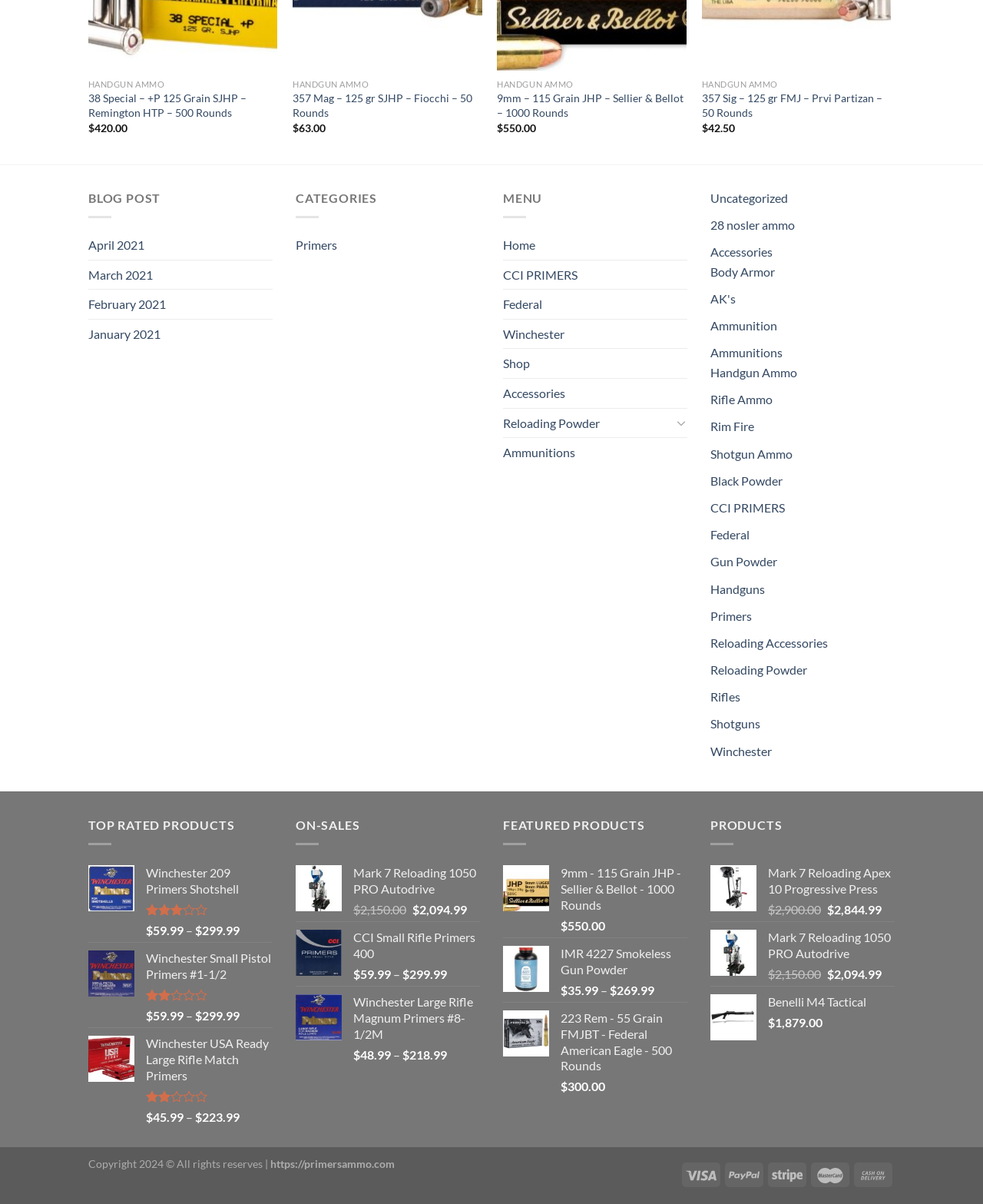What is the price of 38 Special – +P 125 Grain SJHP – Remington HTP – 500 Rounds?
Please provide a full and detailed response to the question.

I found the product '38 Special – +P 125 Grain SJHP – Remington HTP – 500 Rounds' and its corresponding price is listed as '$420.00'.